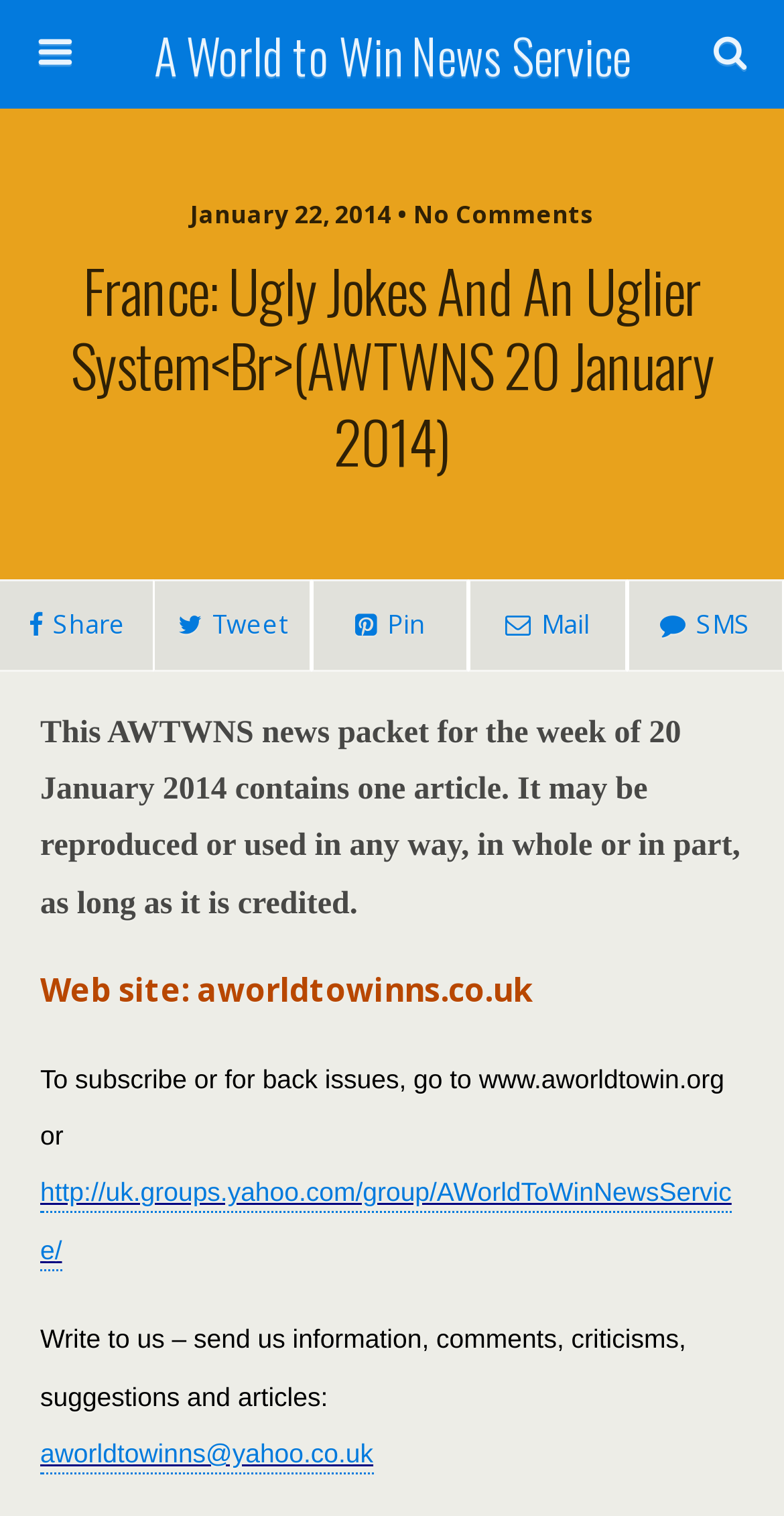What is the email address to write to A World to Win News Service?
Please provide a comprehensive and detailed answer to the question.

I found the email address to write to A World to Win News Service by looking at the link with the content 'aworldtowinns@yahoo.co.uk' which is located at the bottom of the webpage.